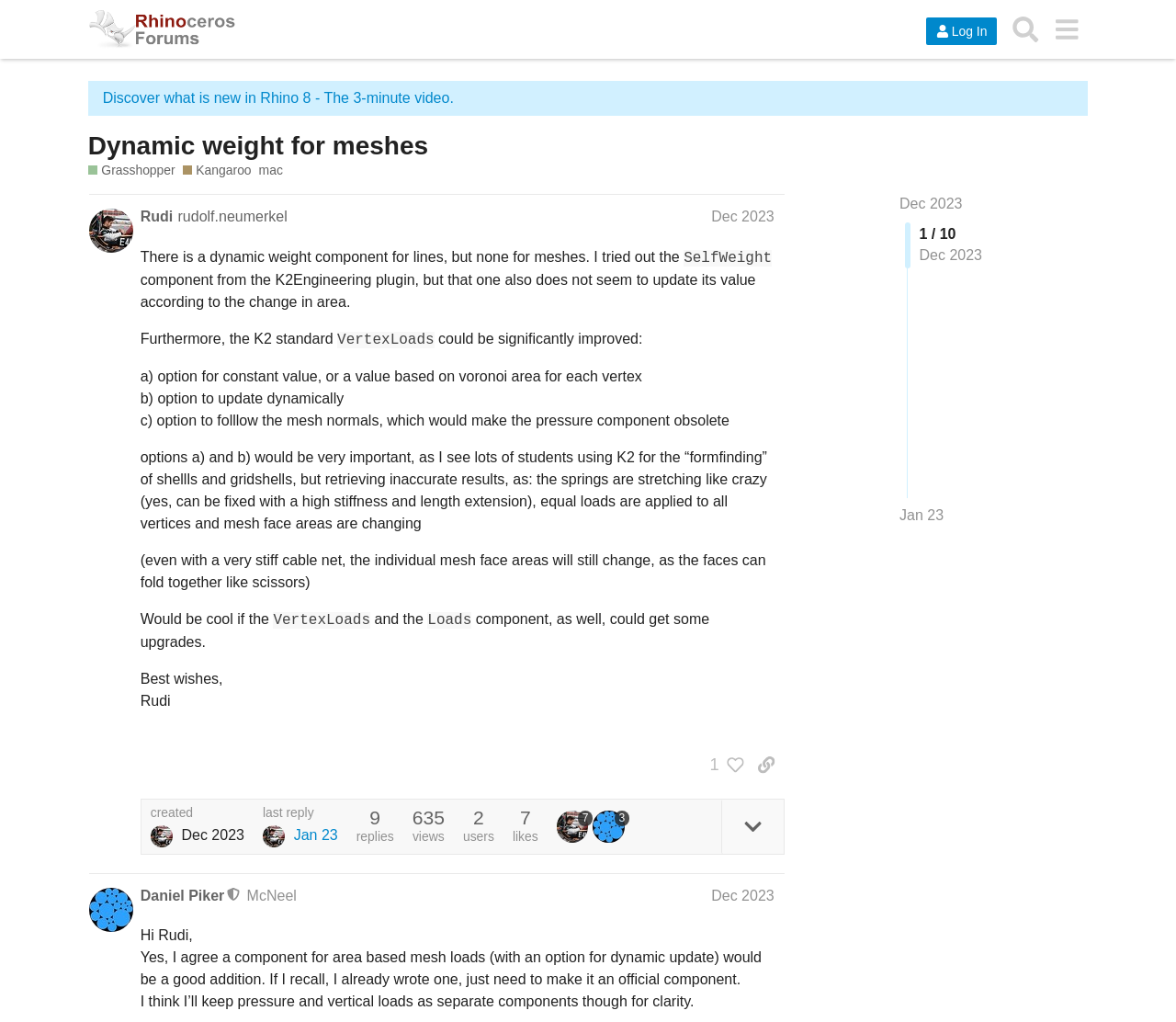Please locate the bounding box coordinates of the element that should be clicked to achieve the given instruction: "View the post by Rudi".

[0.076, 0.19, 0.752, 0.854]